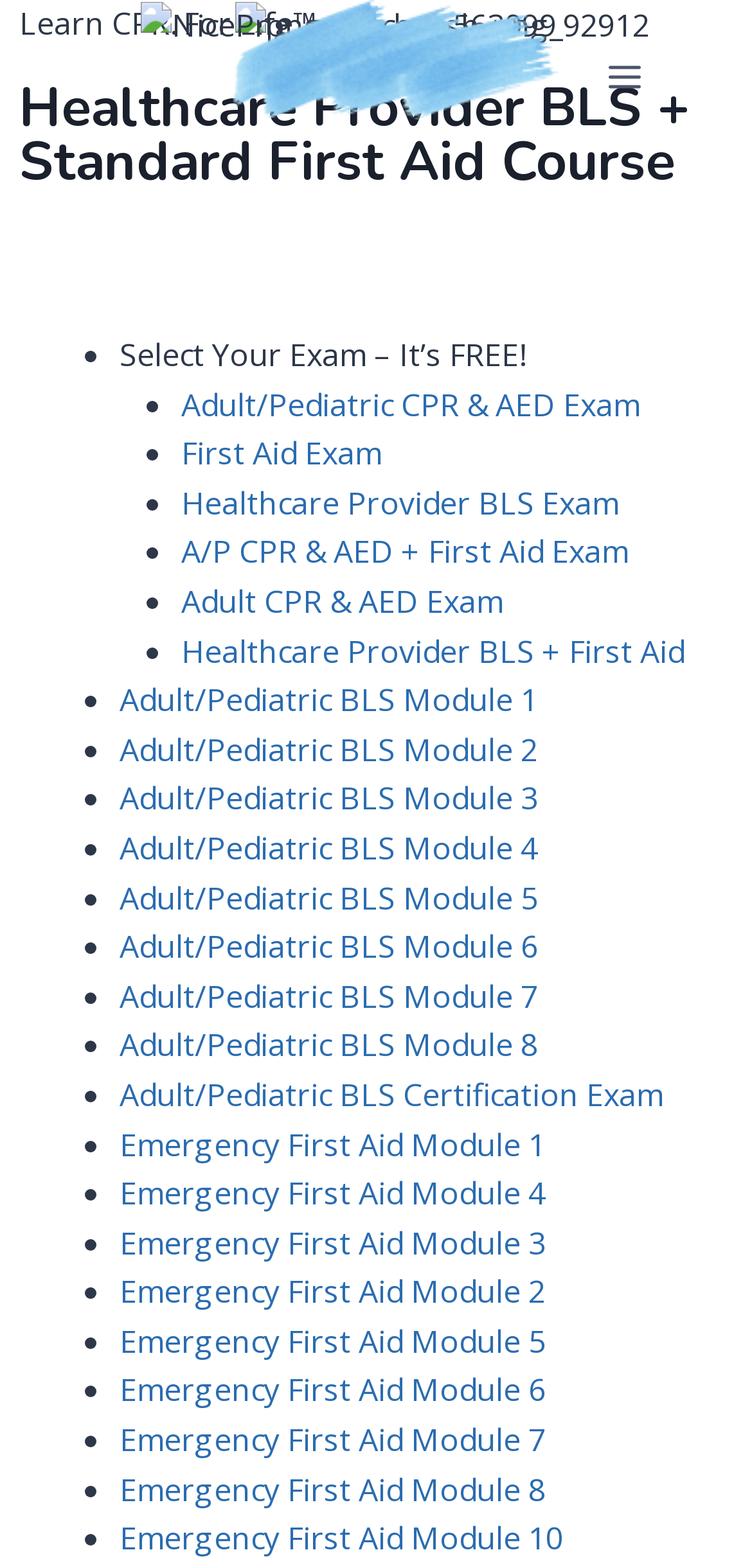Determine the bounding box coordinates of the target area to click to execute the following instruction: "Start the Healthcare Provider BLS + First Aid Course."

[0.026, 0.052, 0.974, 0.12]